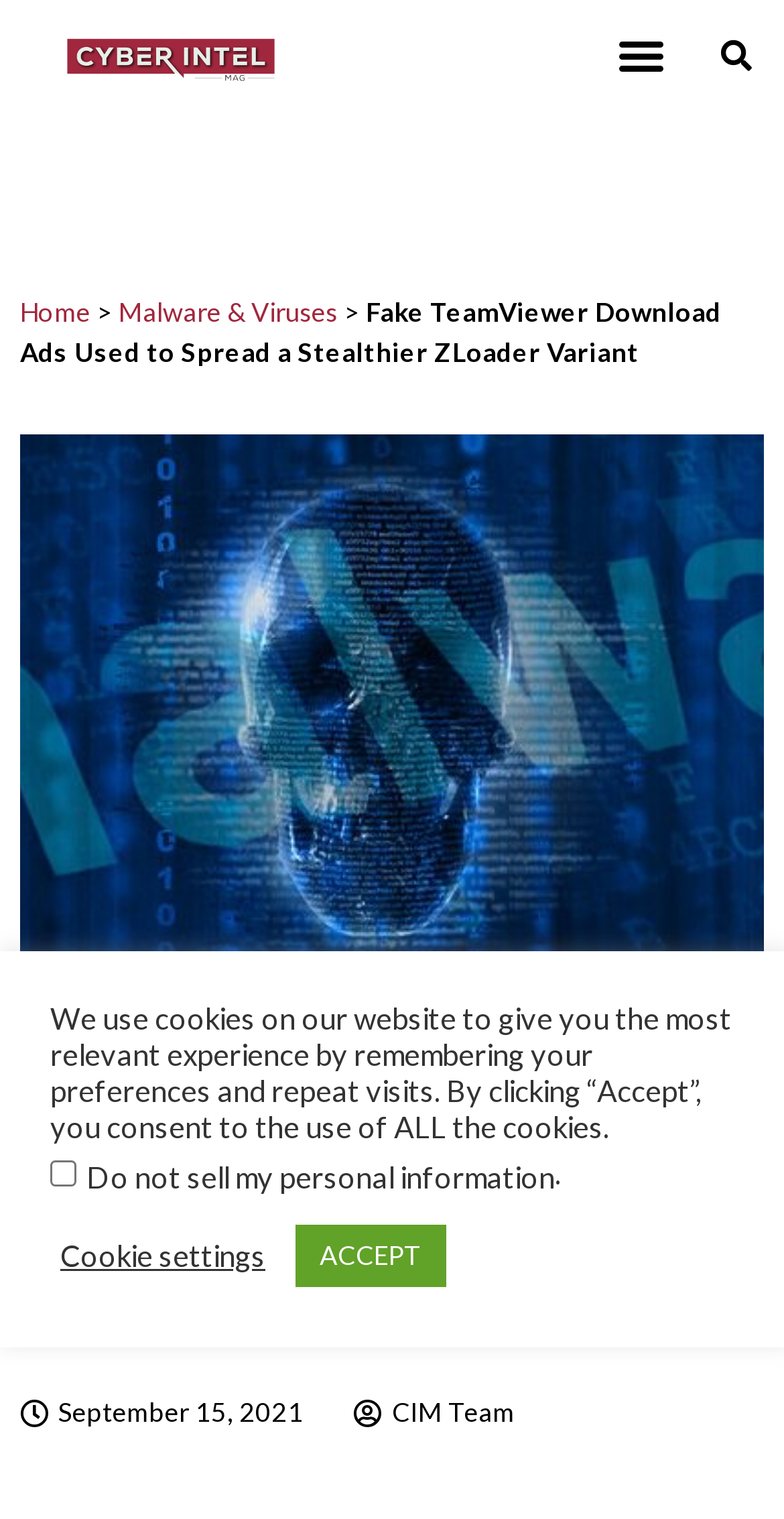What is the type of content on this webpage?
Based on the content of the image, thoroughly explain and answer the question.

I determined the type of content on this webpage by looking at the link element with the content 'Malware & Viruses' in the top navigation menu and the heading element with the content 'Fake TeamViewer Download Ads Used to Spread a Stealthier ZLoader Variant'.